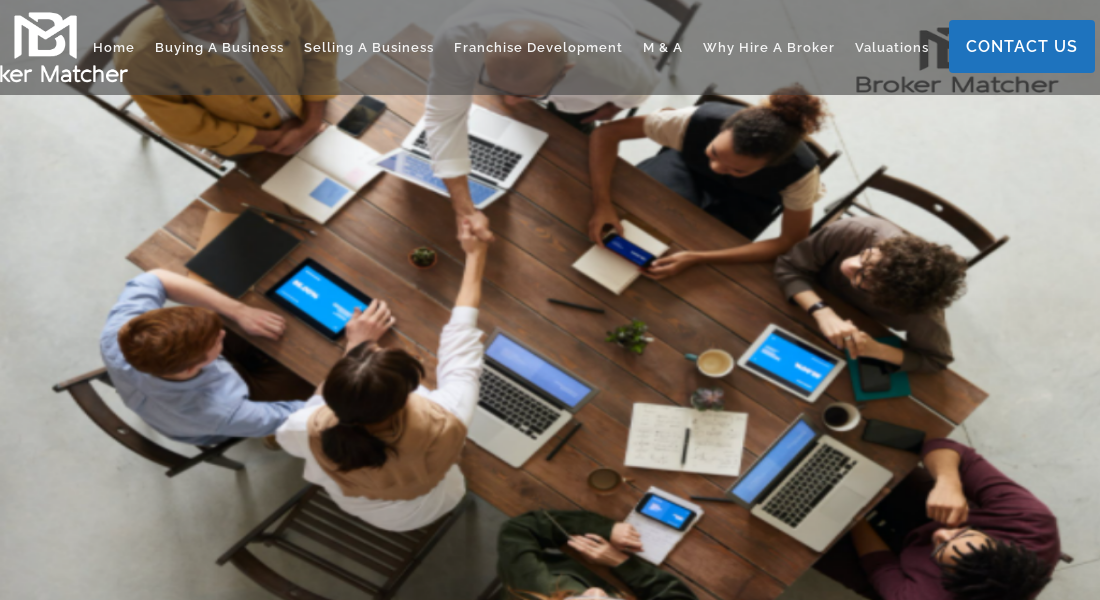Respond with a single word or phrase to the following question:
What is being displayed on the laptops and tablets?

digital information